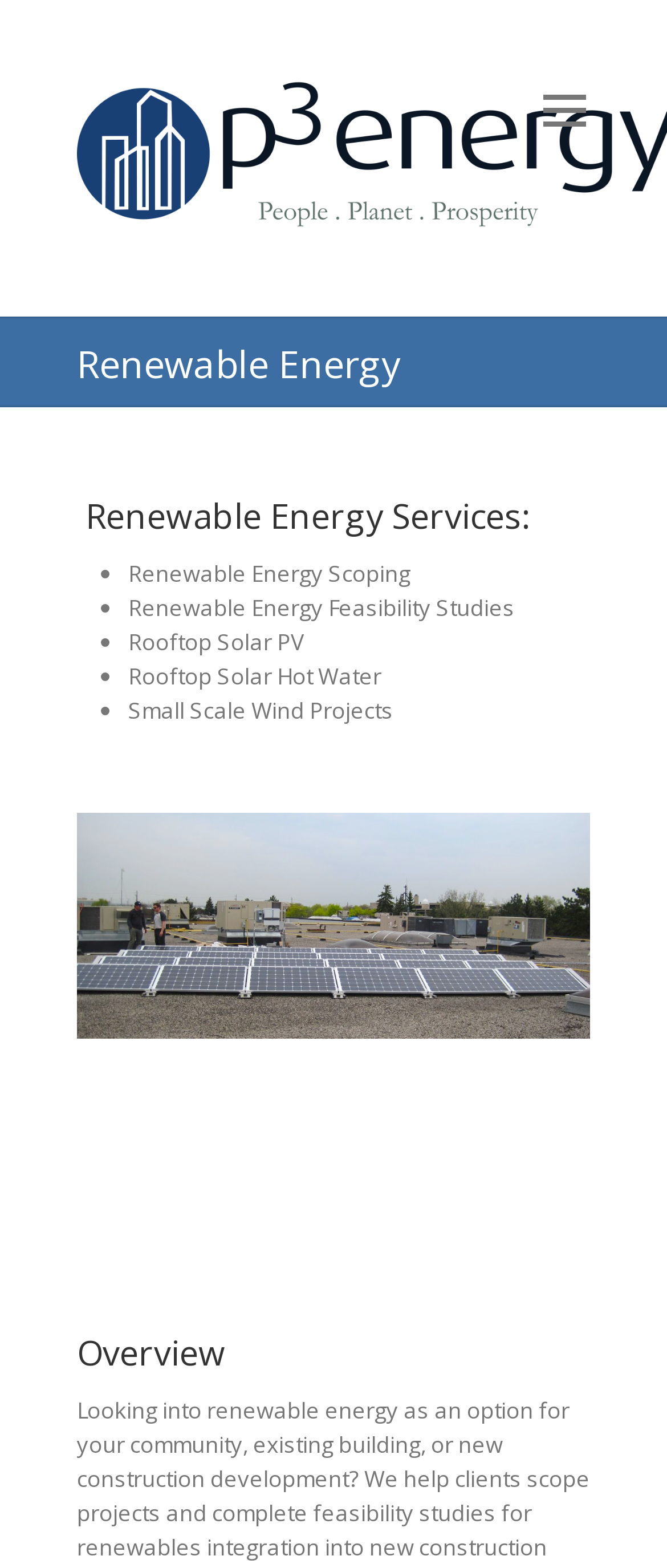Provide the bounding box coordinates of the UI element this sentence describes: "title="p3 energy"".

[0.115, 0.051, 0.795, 0.145]